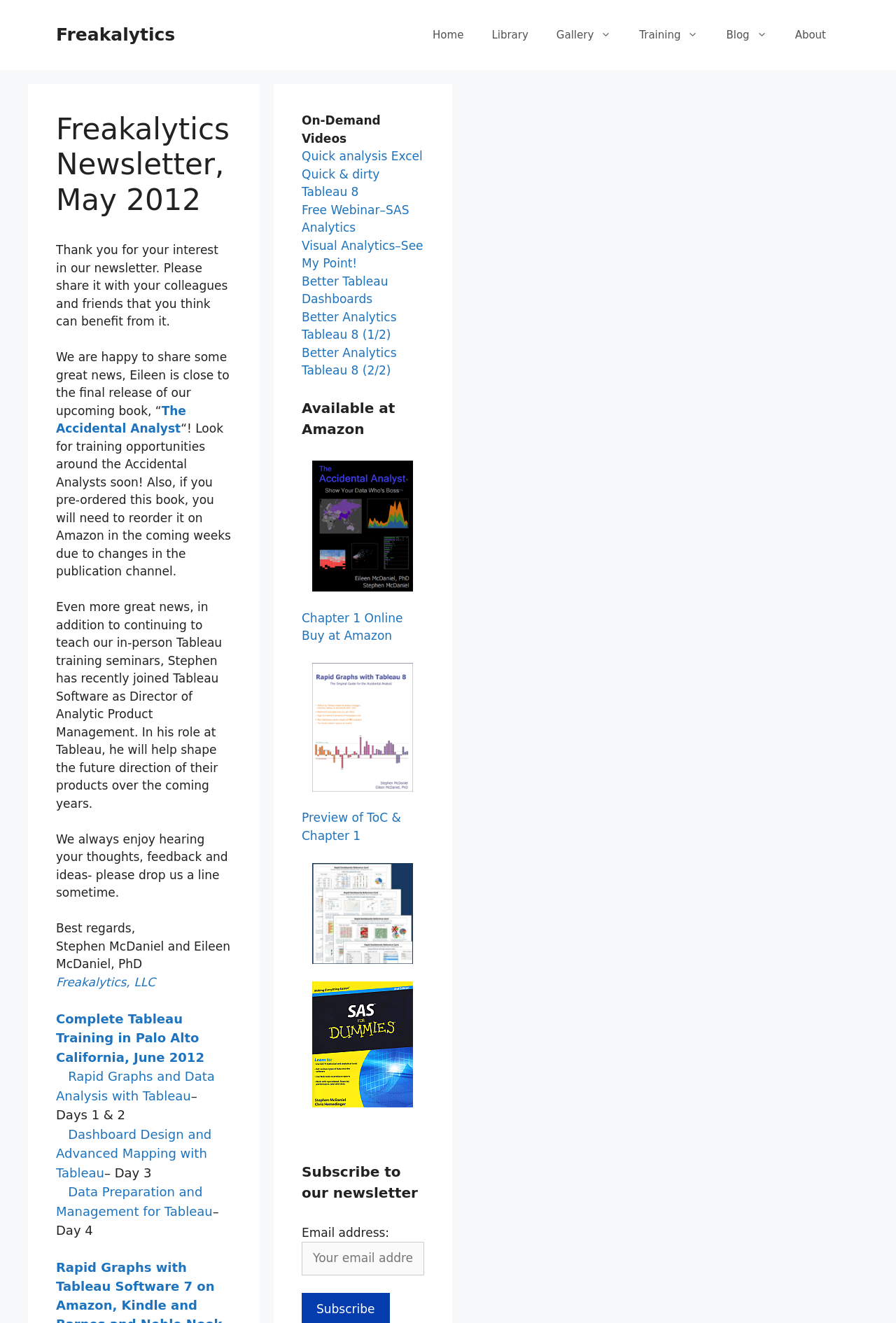Identify the bounding box coordinates for the region of the element that should be clicked to carry out the instruction: "Search again". The bounding box coordinates should be four float numbers between 0 and 1, i.e., [left, top, right, bottom].

None